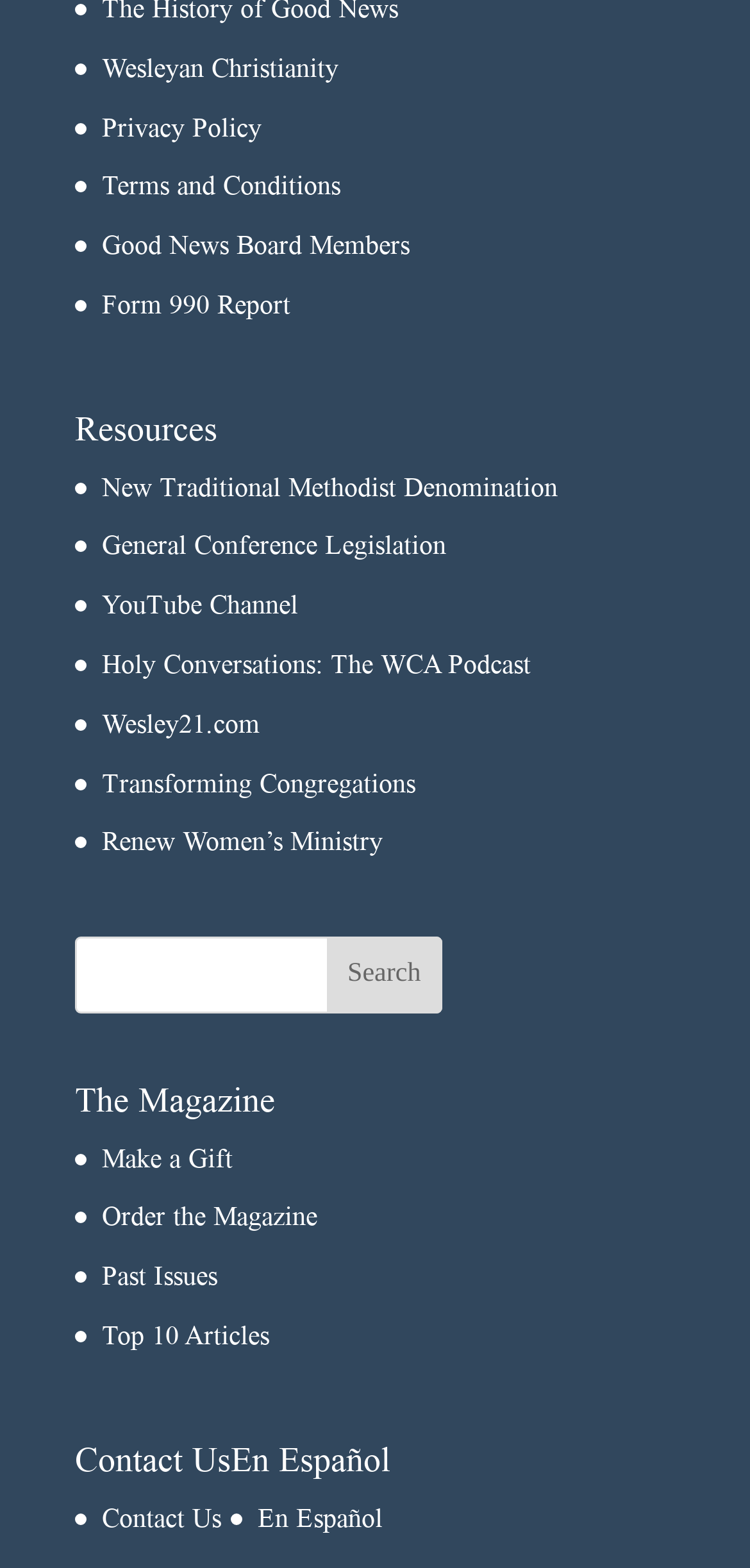Find the bounding box coordinates of the clickable element required to execute the following instruction: "Make a Gift". Provide the coordinates as four float numbers between 0 and 1, i.e., [left, top, right, bottom].

[0.136, 0.729, 0.31, 0.748]